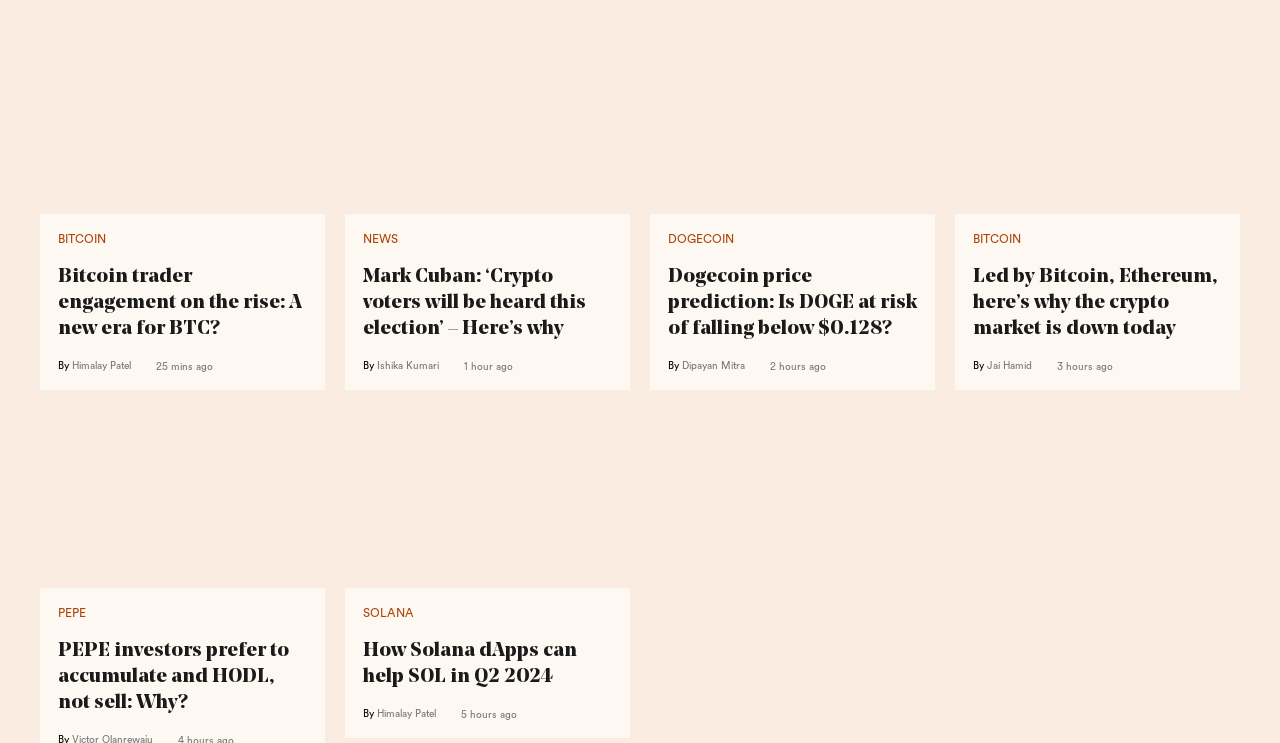Based on the element description: "Himalay Patel", identify the bounding box coordinates for this UI element. The coordinates must be four float numbers between 0 and 1, listed as [left, top, right, bottom].

[0.295, 0.954, 0.341, 0.969]